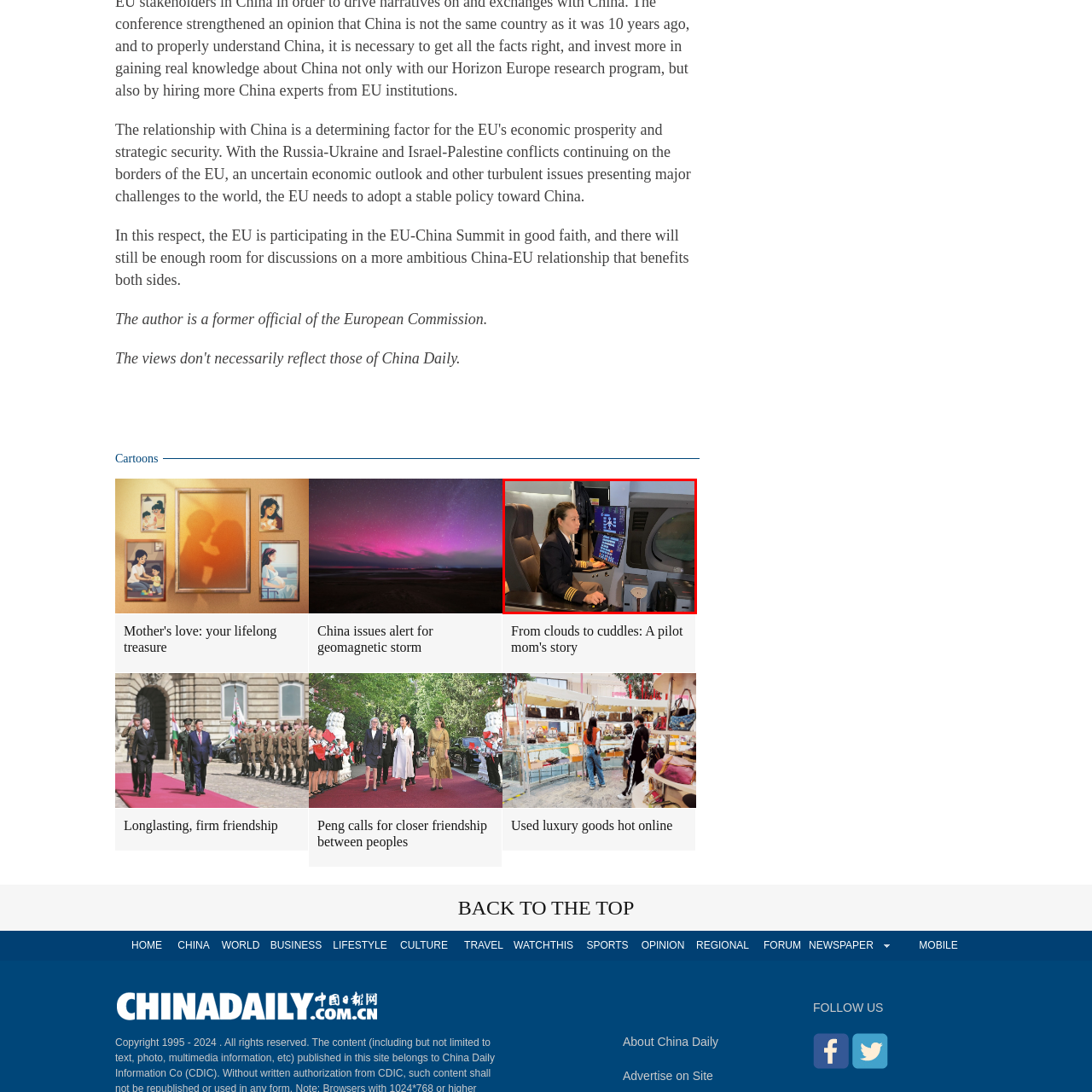Describe in detail what is happening in the image highlighted by the red border.

The image depicts a female pilot seated in a modern flight simulator, showcasing her professional demeanor as she engages with the controls. Dressed in a standard pilot uniform complete with epaulettes, she is focused on the multiple screens in front of her, which display flight data and cockpit information. The environment surrounding her reflects a state-of-the-art aviation training facility, highlighting the advanced technology used in pilot training. This scene emphasizes both the skill required for piloting and the increasing representation of women in aviation leadership roles.